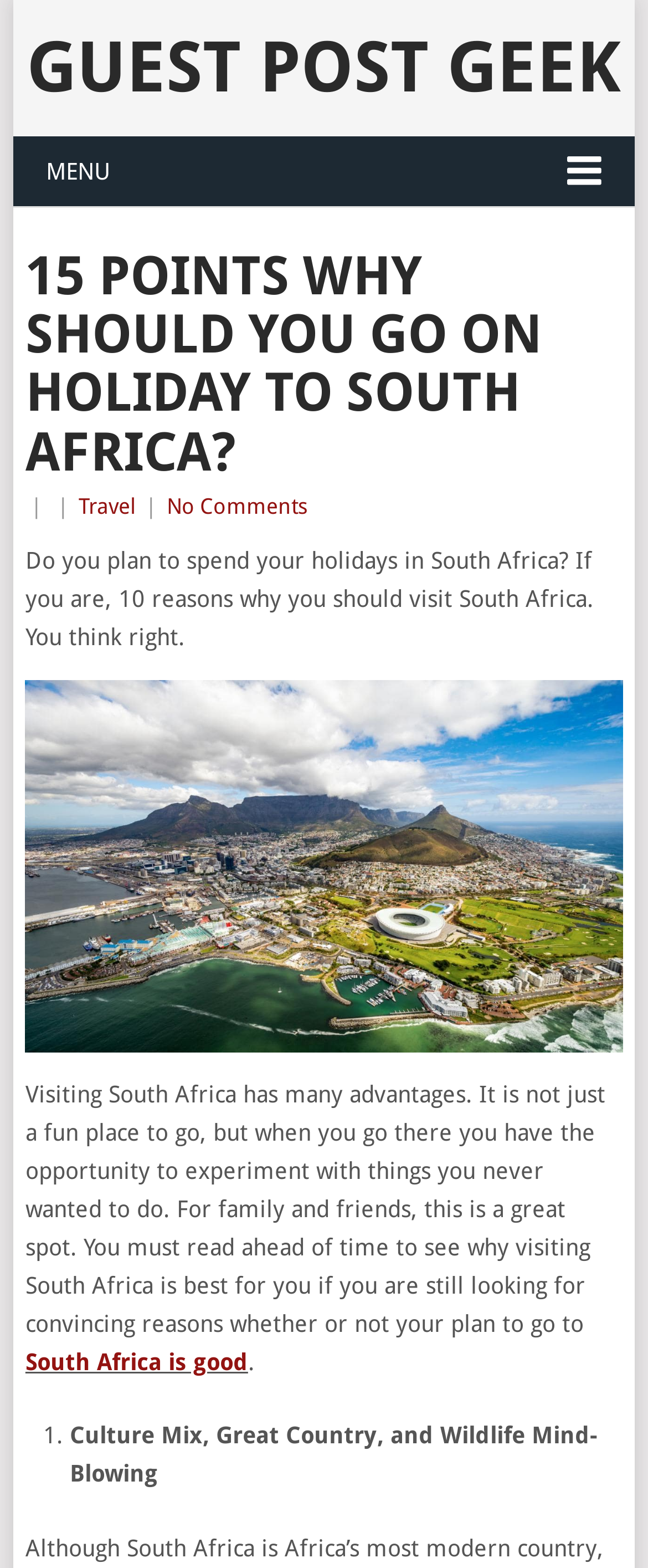Identify the coordinates of the bounding box for the element described below: "South Africa is good". Return the coordinates as four float numbers between 0 and 1: [left, top, right, bottom].

[0.039, 0.86, 0.383, 0.877]